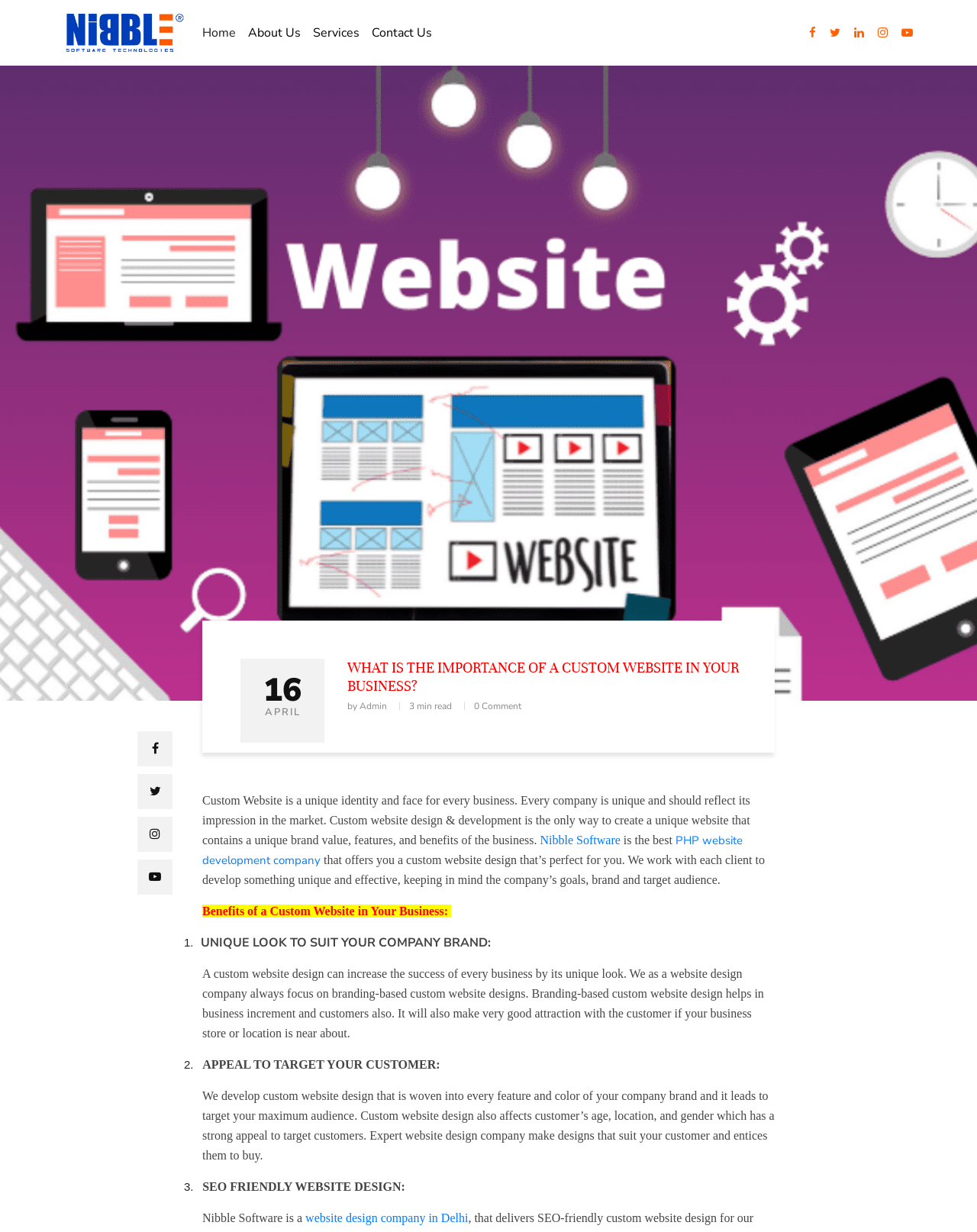Using the webpage screenshot, find the UI element described by PHP website development company. Provide the bounding box coordinates in the format (top-left x, top-left y, bottom-right x, bottom-right y), ensuring all values are floating point numbers between 0 and 1.

[0.207, 0.676, 0.76, 0.705]